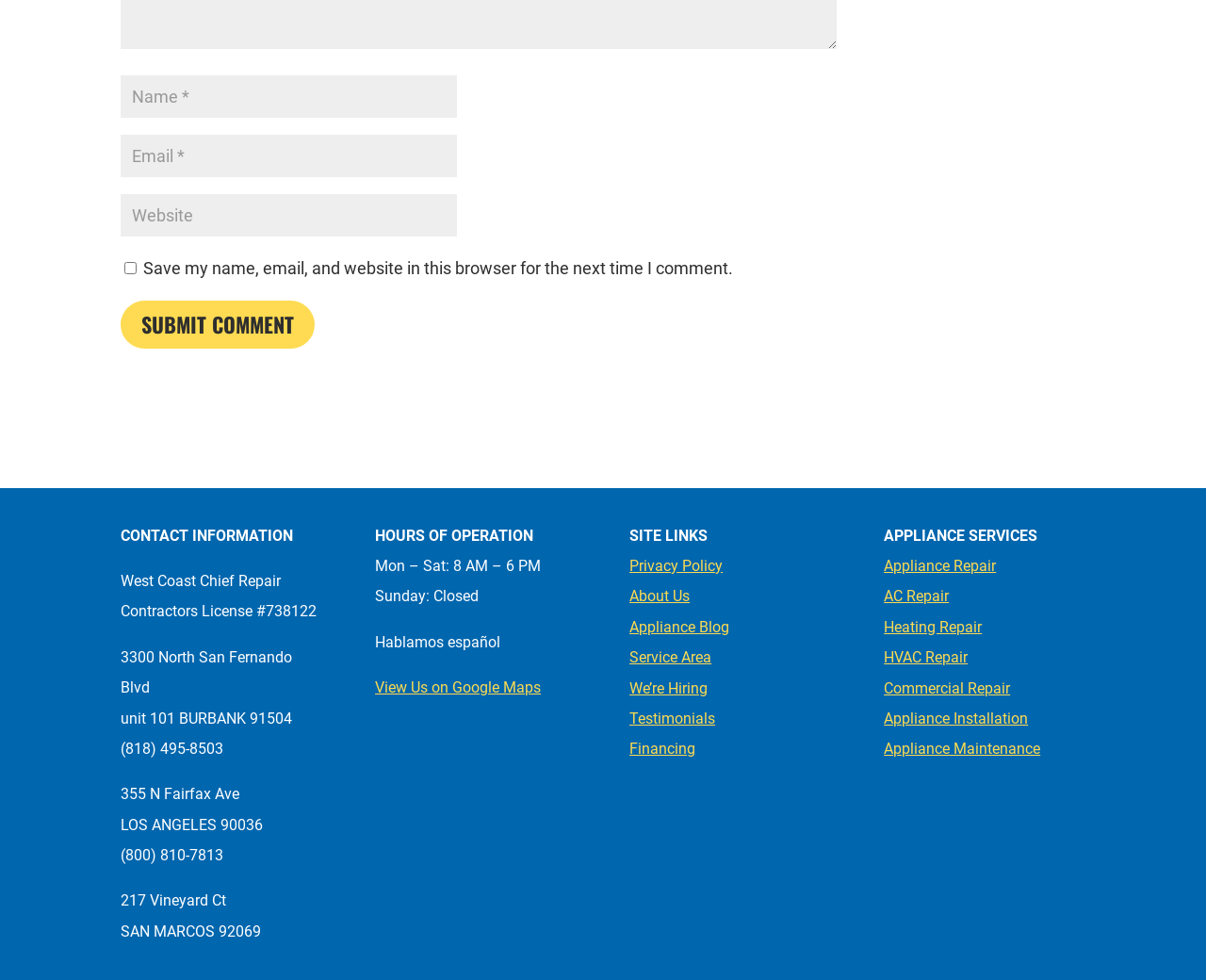What services does the company offer?
Refer to the image and give a detailed response to the question.

The company offers various services, including appliance repair, AC repair, heating repair, HVAC repair, commercial repair, appliance installation, and appliance maintenance, as listed on the webpage.